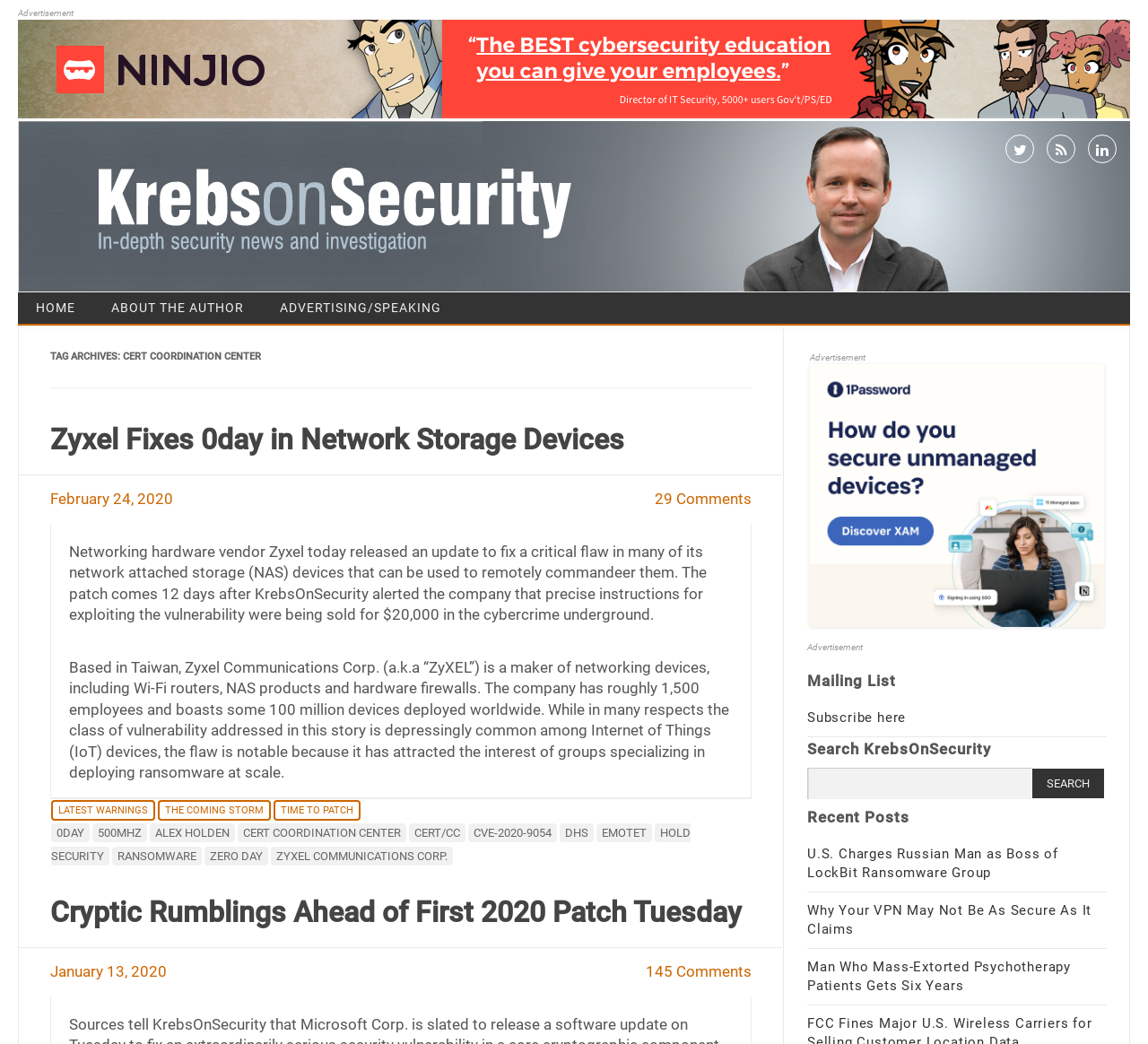Using the provided element description "CERT Coordination Center", determine the bounding box coordinates of the UI element.

[0.207, 0.789, 0.354, 0.807]